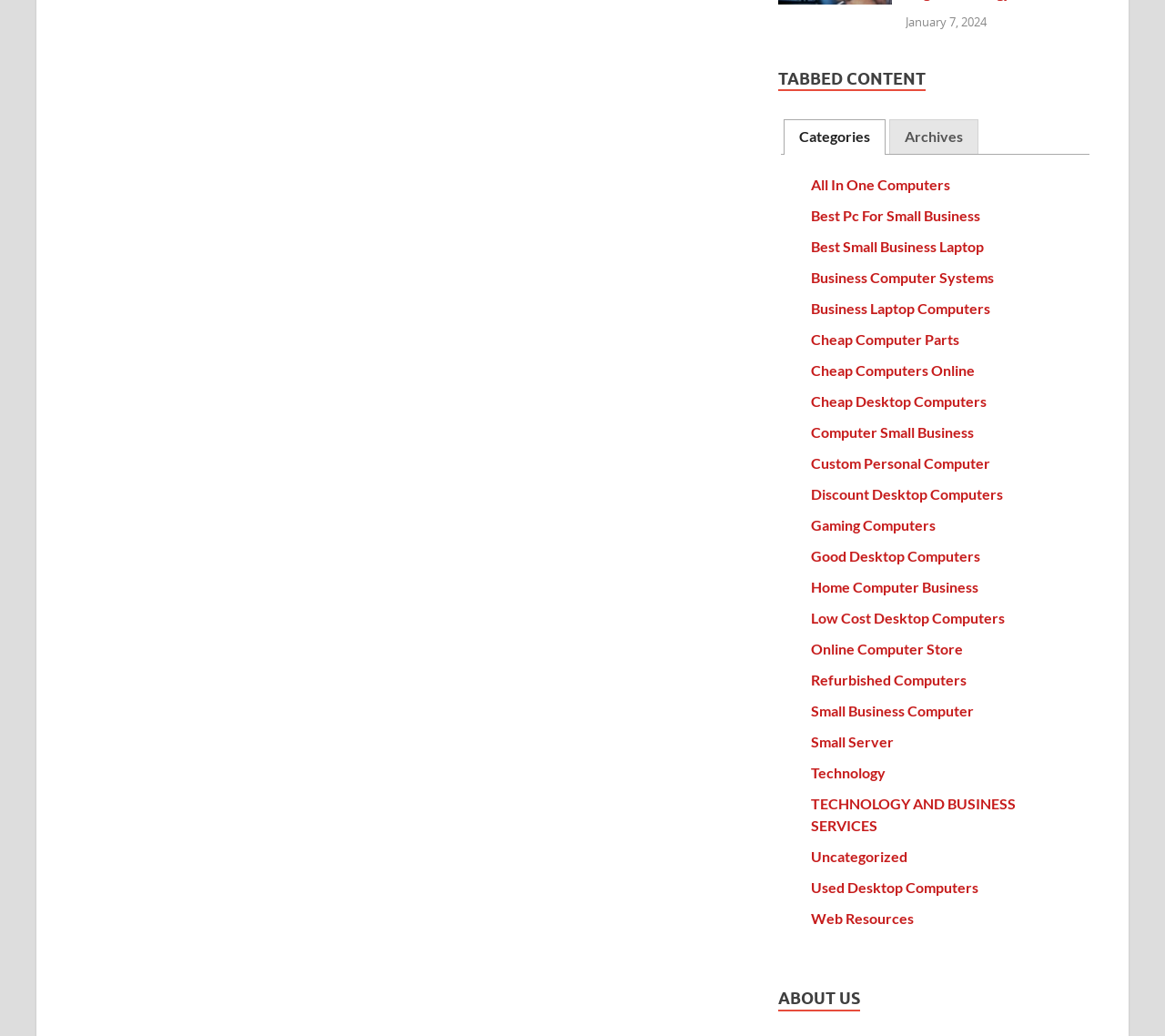Kindly respond to the following question with a single word or a brief phrase: 
What is the current date?

January 7, 2024